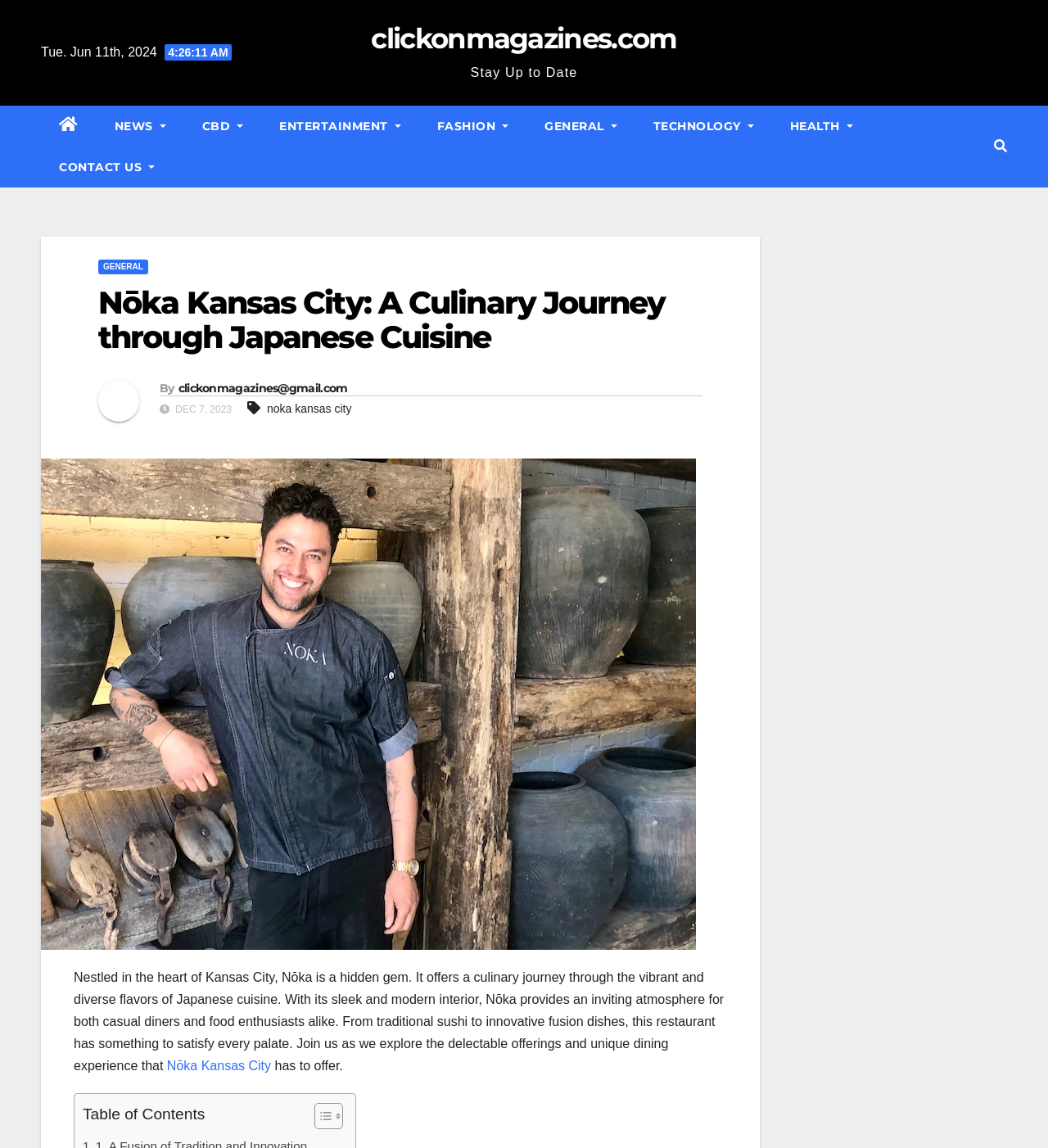Please find and report the bounding box coordinates of the element to click in order to perform the following action: "Read the article by clickonmagazines@gmail.com". The coordinates should be expressed as four float numbers between 0 and 1, in the format [left, top, right, bottom].

[0.17, 0.332, 0.332, 0.345]